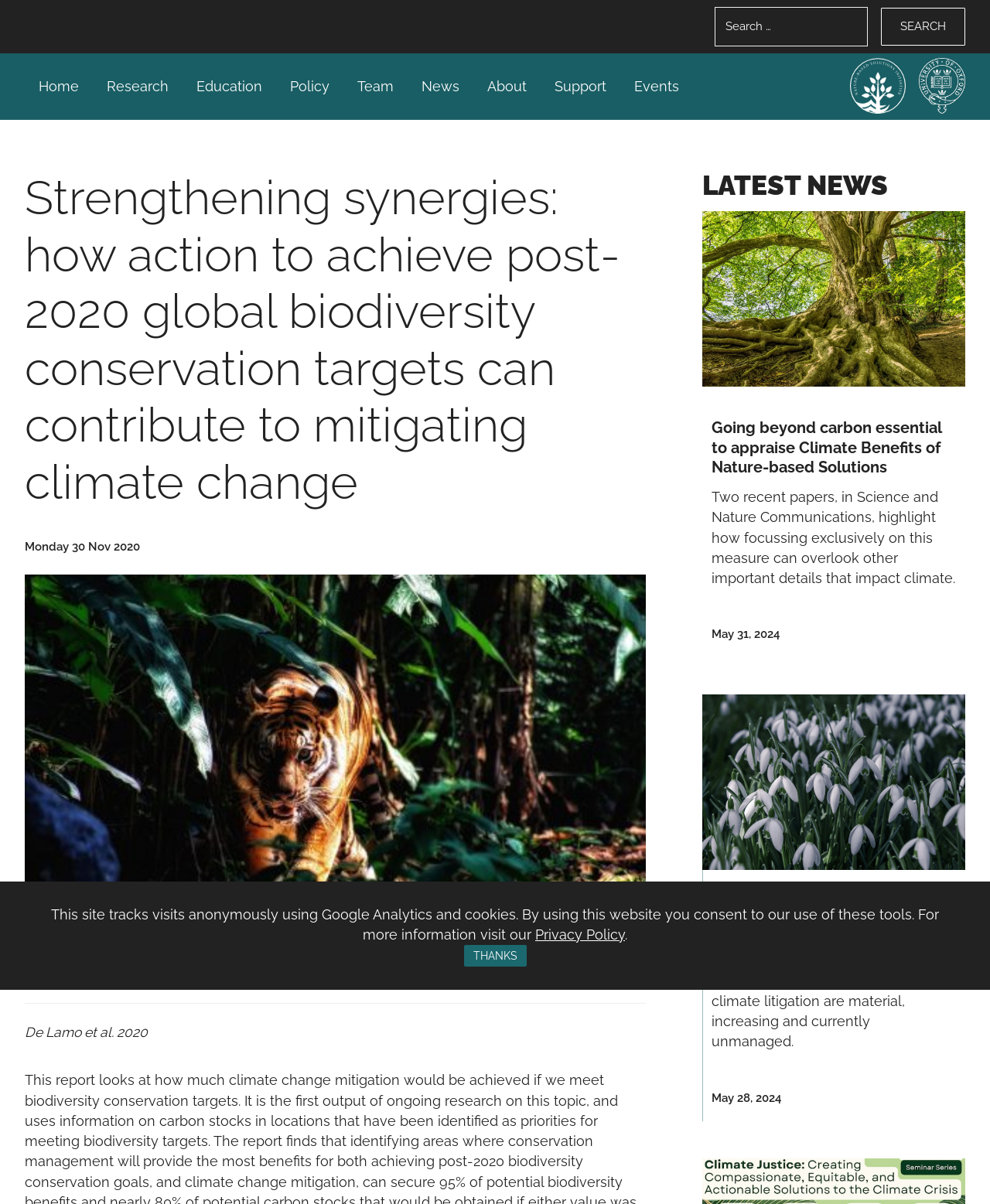Refer to the image and provide an in-depth answer to the question:
What is the date of the report?

I found the answer by analyzing the static text element with the text 'Monday 30 Nov 2020'. This text is likely to be the date of the report.